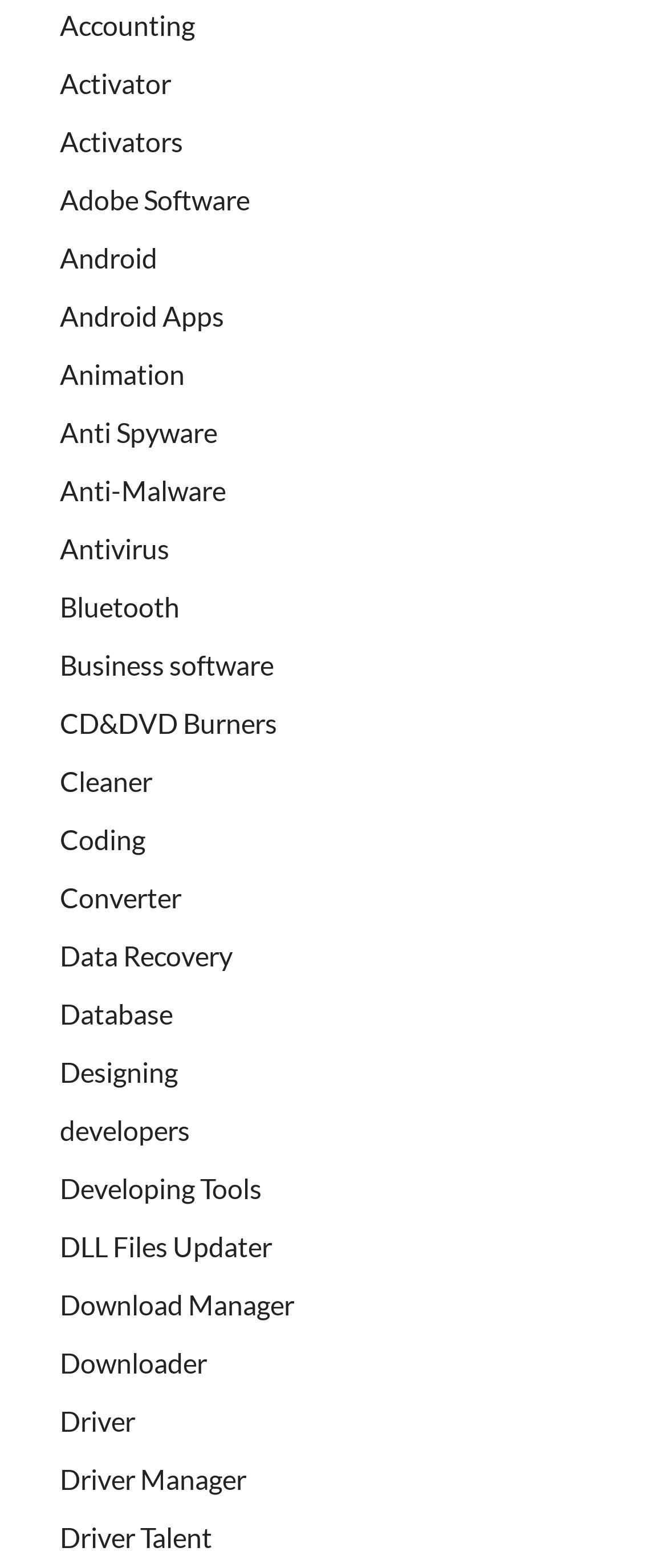Find the bounding box coordinates of the element I should click to carry out the following instruction: "View Antivirus".

[0.09, 0.339, 0.254, 0.36]